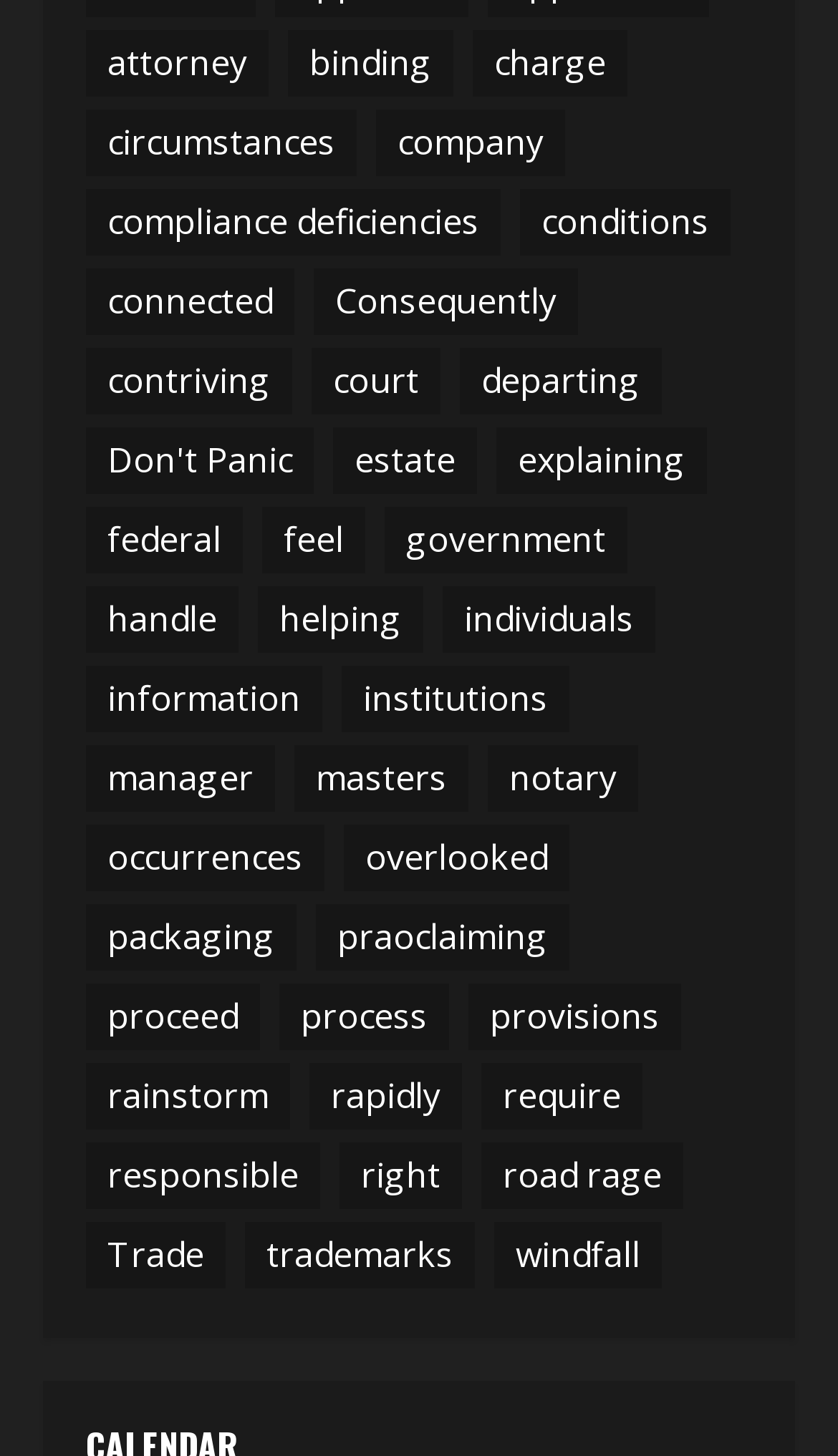How many items are related to 'government'?
Please provide a single word or phrase as your answer based on the screenshot.

2